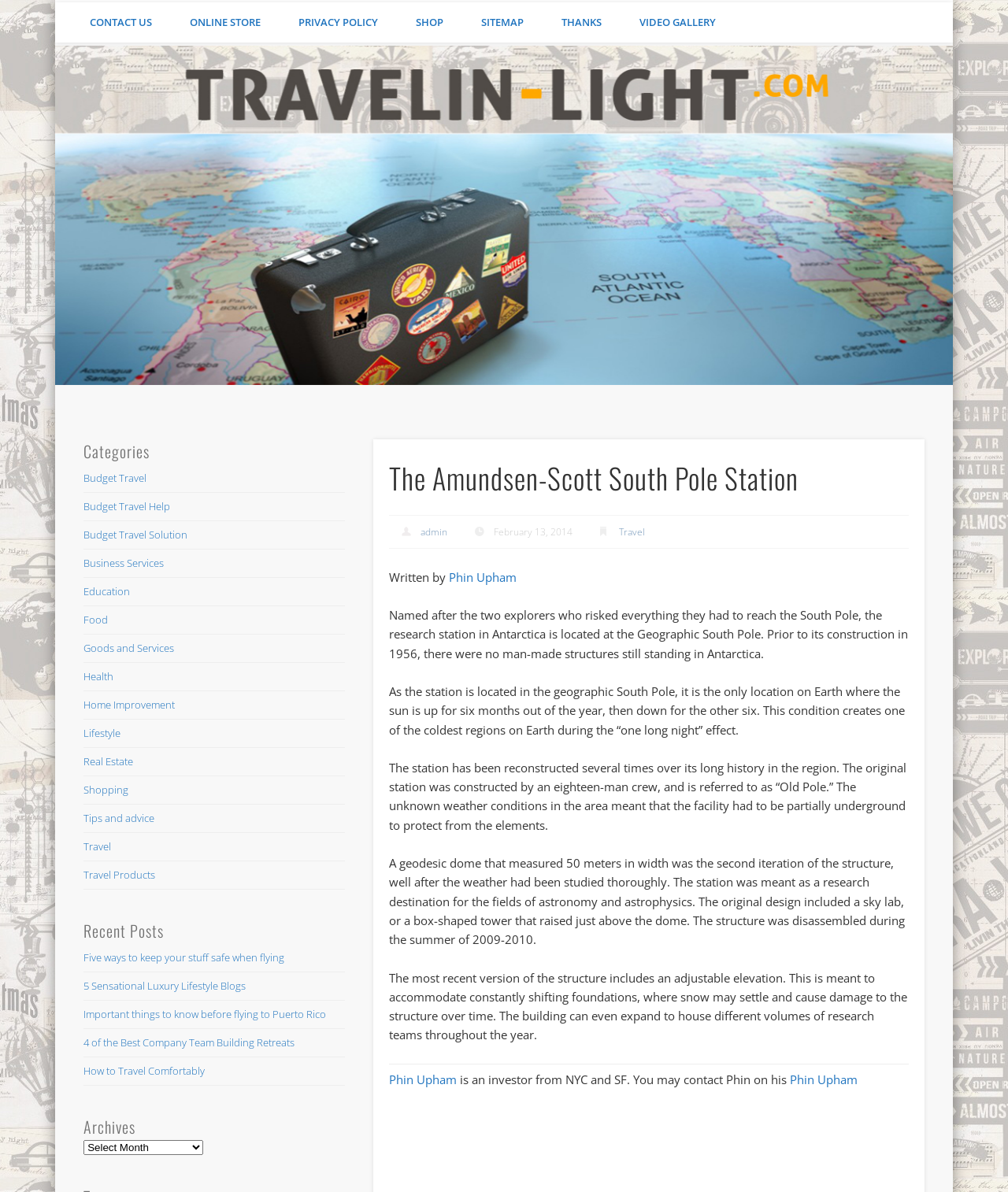Determine the bounding box coordinates of the clickable element to achieve the following action: 'Click CONTACT US'. Provide the coordinates as four float values between 0 and 1, formatted as [left, top, right, bottom].

[0.07, 0.002, 0.17, 0.036]